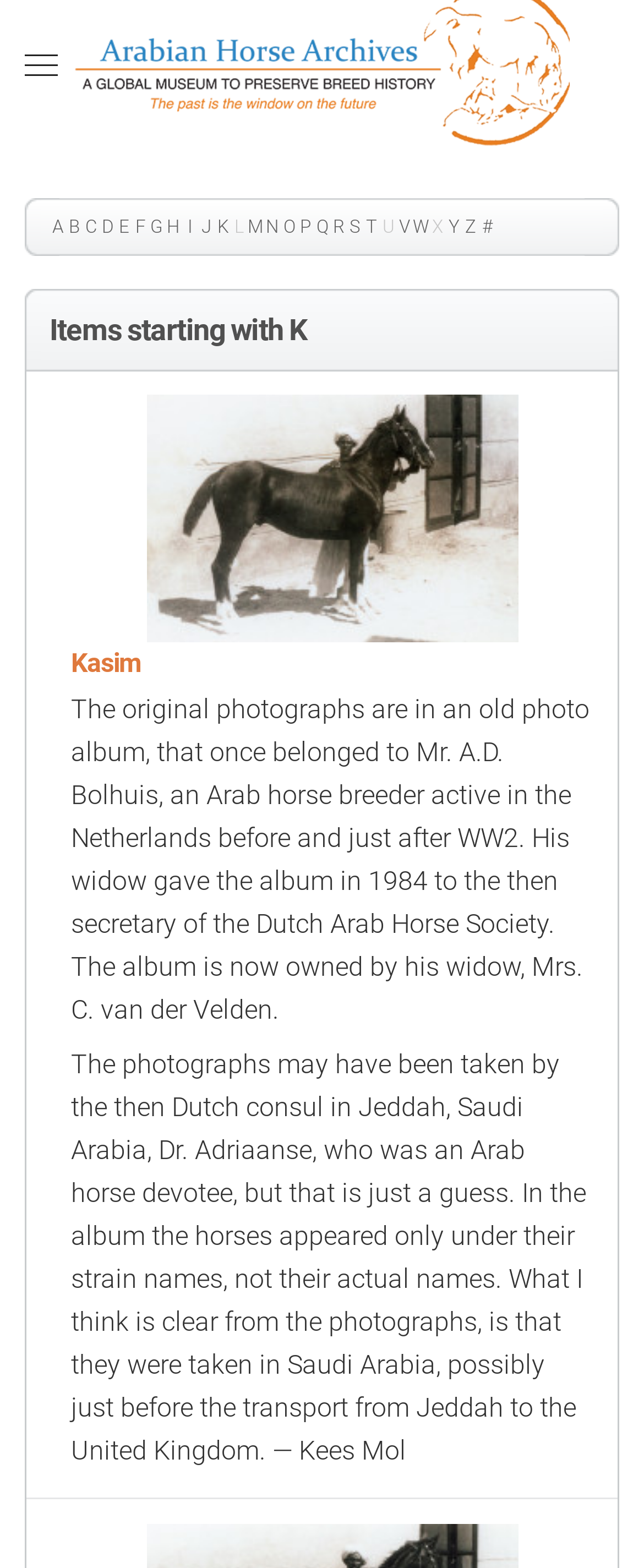How many links are there in the menu?
Look at the image and answer the question using a single word or phrase.

26